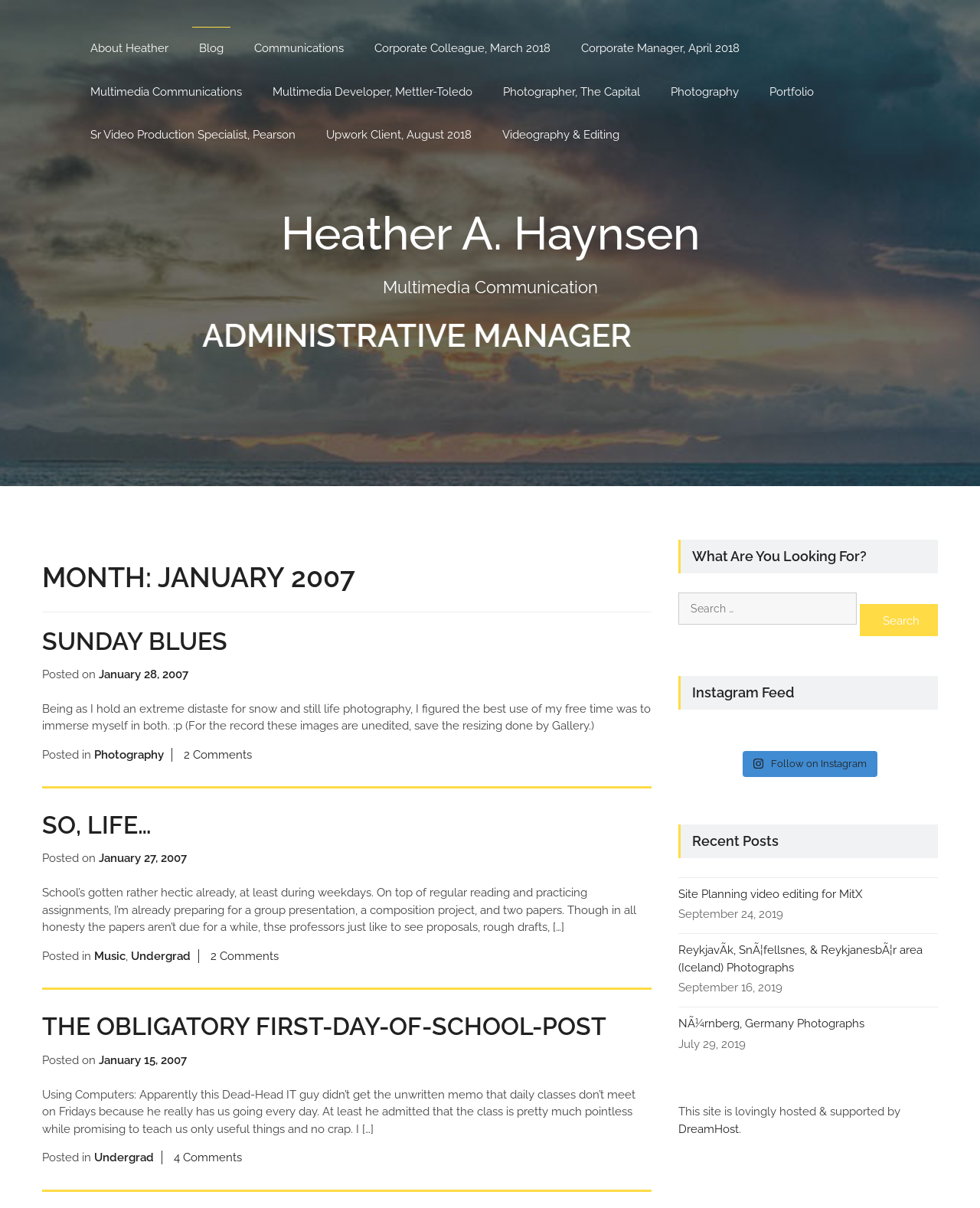Kindly determine the bounding box coordinates of the area that needs to be clicked to fulfill this instruction: "Follow on Instagram".

[0.758, 0.622, 0.895, 0.643]